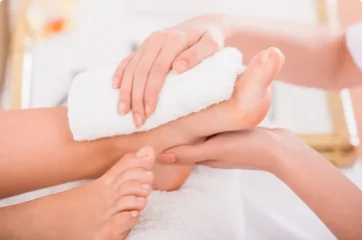What is the purpose of the foot care session?
Please answer the question with a detailed response using the information from the screenshot.

The caption states that the services aim to address various skin problems and enhance the overall wellness of the feet, highlighting the importance of foot care in a comprehensive beauty regimen, which implies that the purpose of the foot care session is to provide relaxation and wellness.